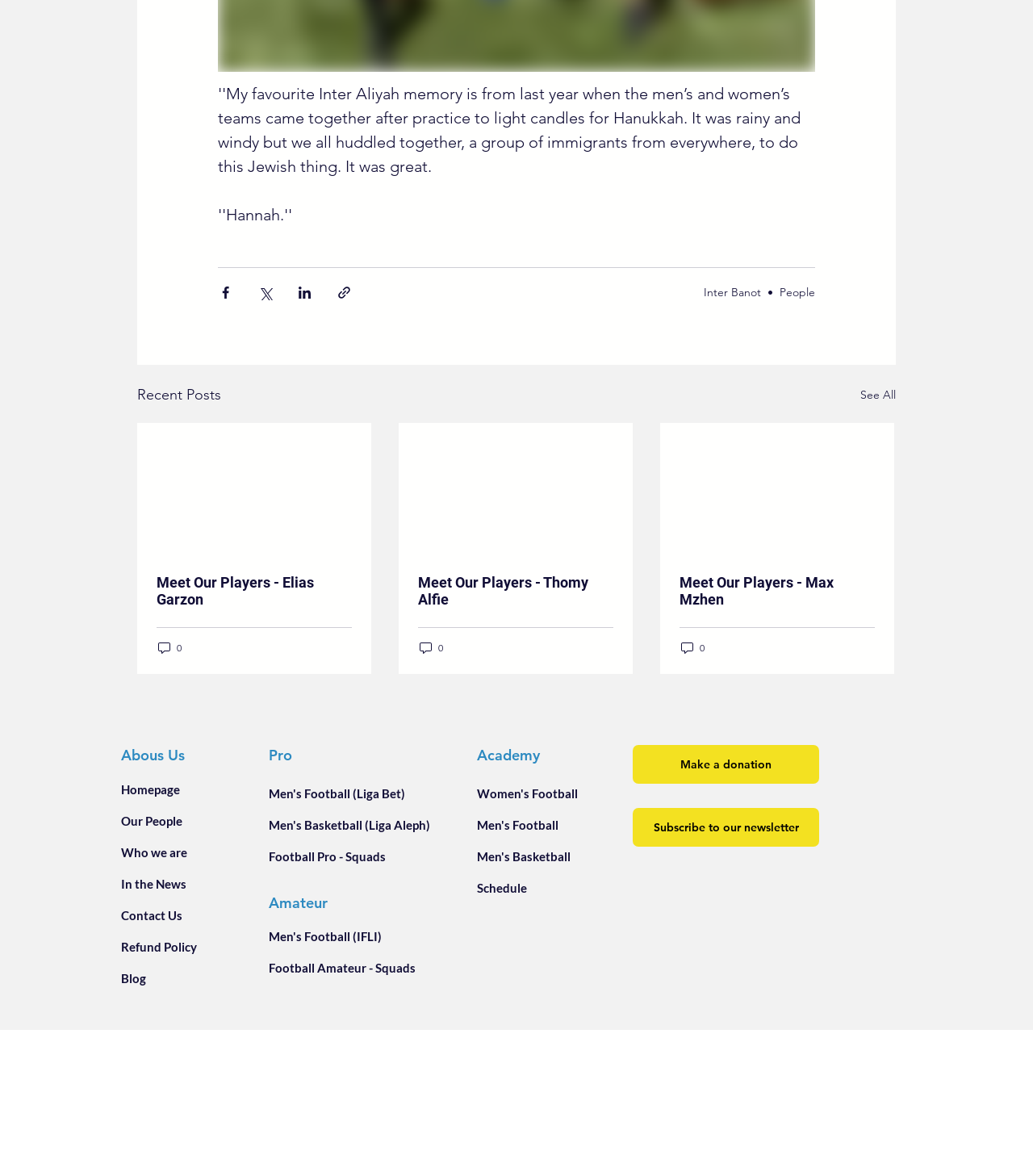Answer the question with a brief word or phrase:
How many recent posts are displayed?

3